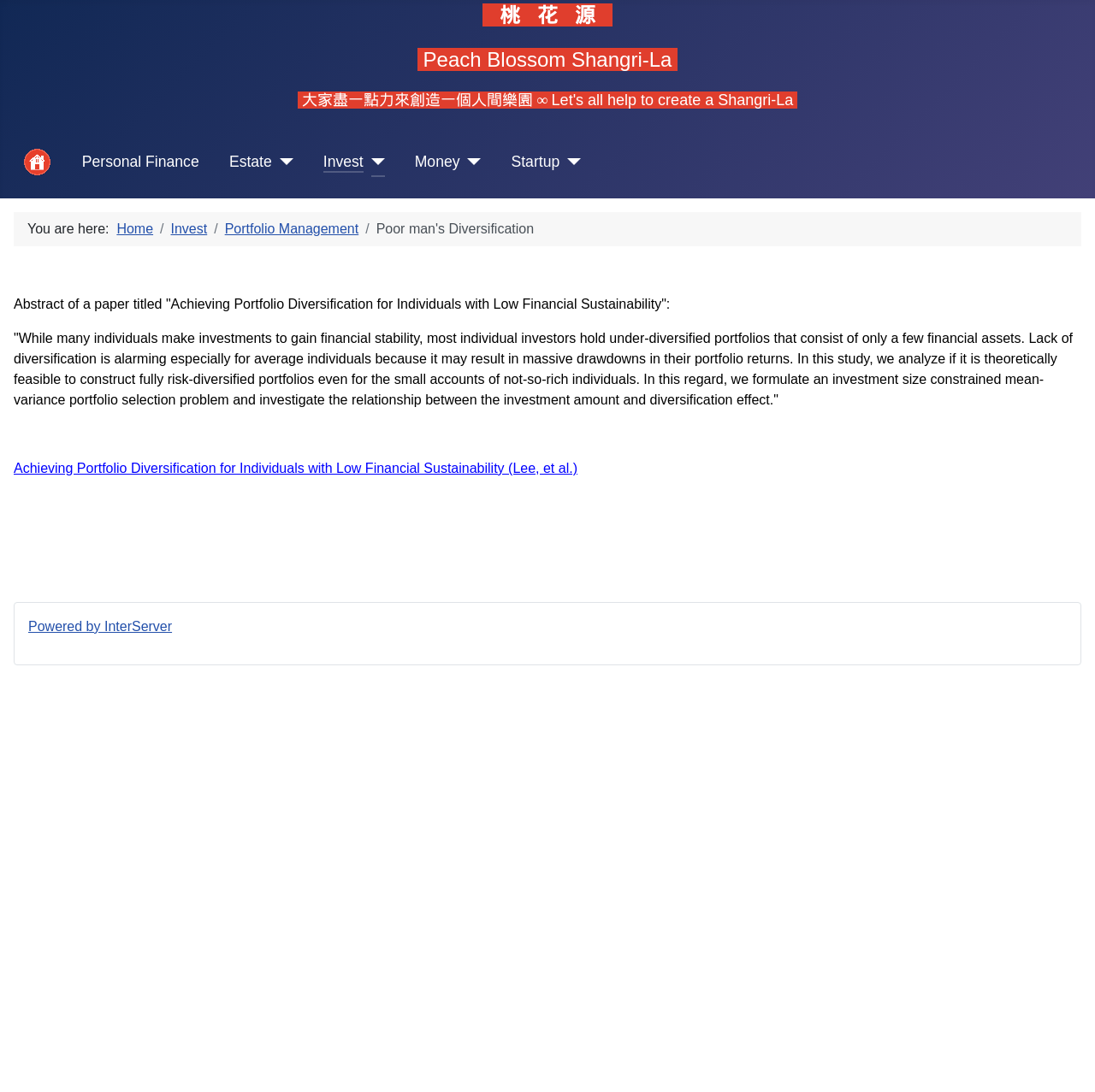Kindly provide the bounding box coordinates of the section you need to click on to fulfill the given instruction: "view personal finance".

[0.075, 0.138, 0.182, 0.159]